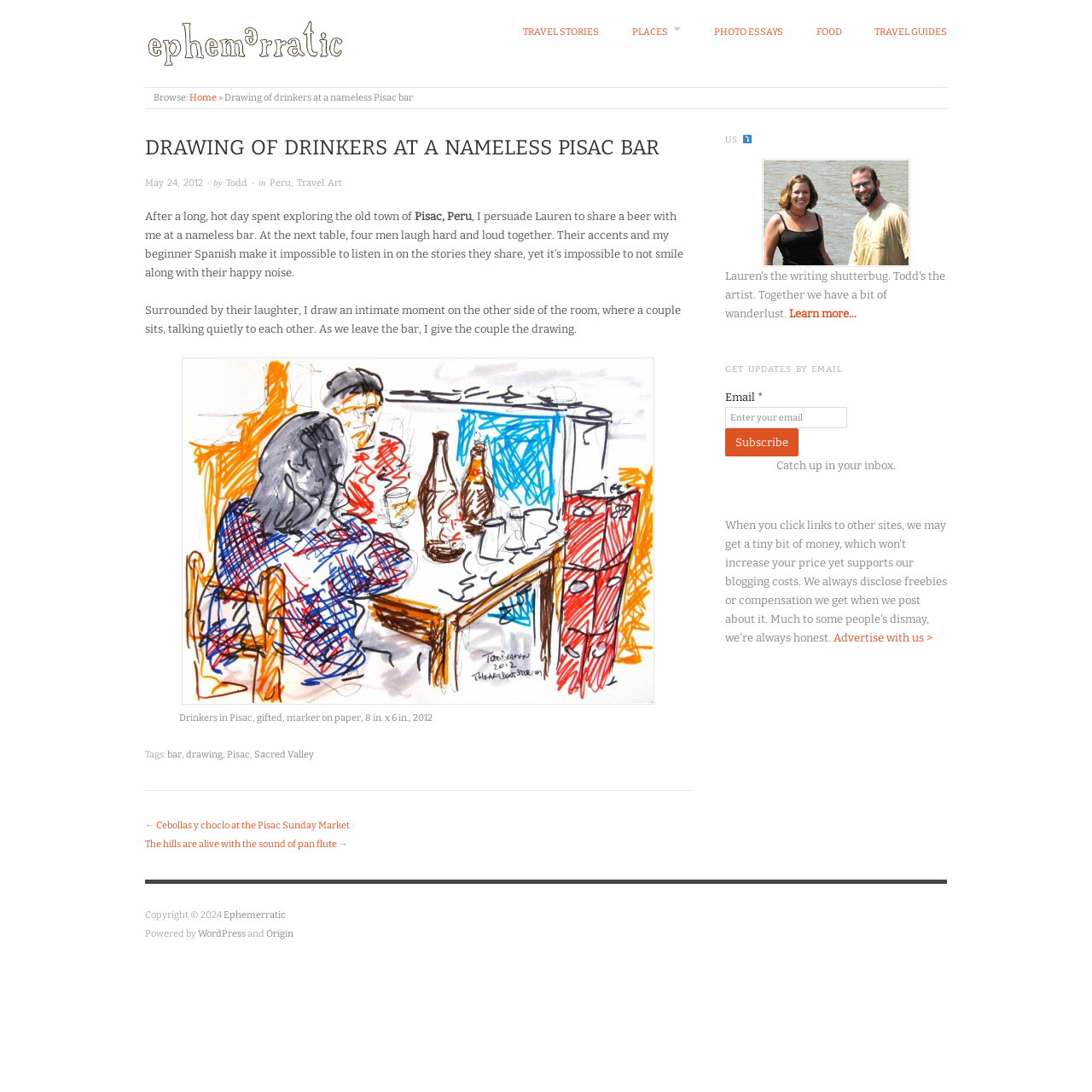Determine the bounding box coordinates of the target area to click to execute the following instruction: "Click on the 'Subscribe' button."

[0.664, 0.392, 0.731, 0.418]